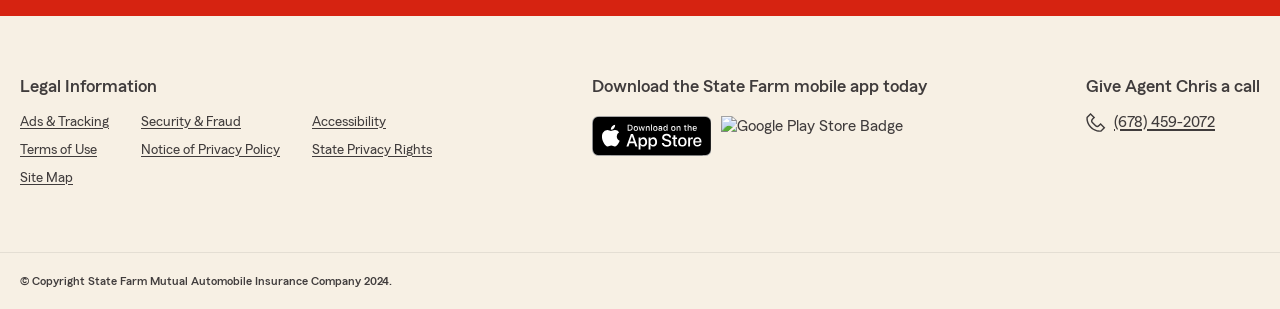Please determine the bounding box coordinates of the area that needs to be clicked to complete this task: 'View Site Map'. The coordinates must be four float numbers between 0 and 1, formatted as [left, top, right, bottom].

[0.016, 0.543, 0.057, 0.608]